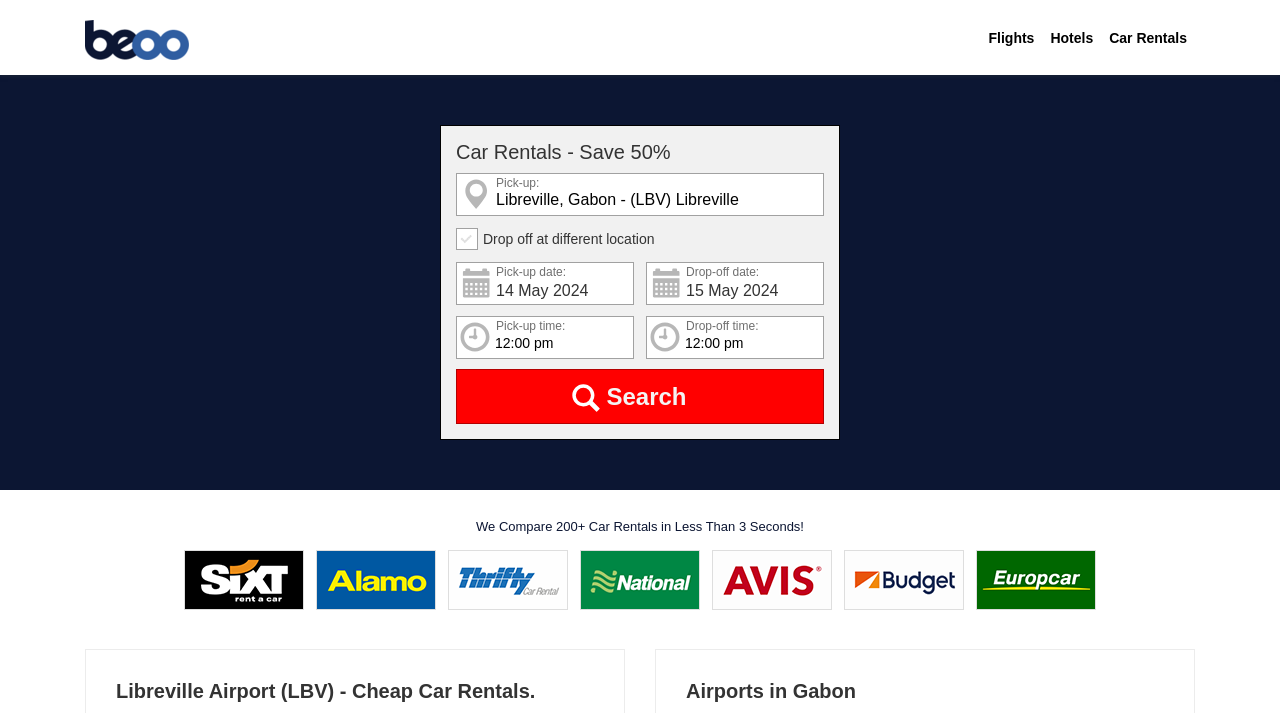What is the default pick-up location?
Please analyze the image and answer the question with as much detail as possible.

The default pick-up location can be found in the 'Pick-up' section, where it is written as 'Libreville, Gabon - (LBV) Libreville'. This is the default location set for car rentals.